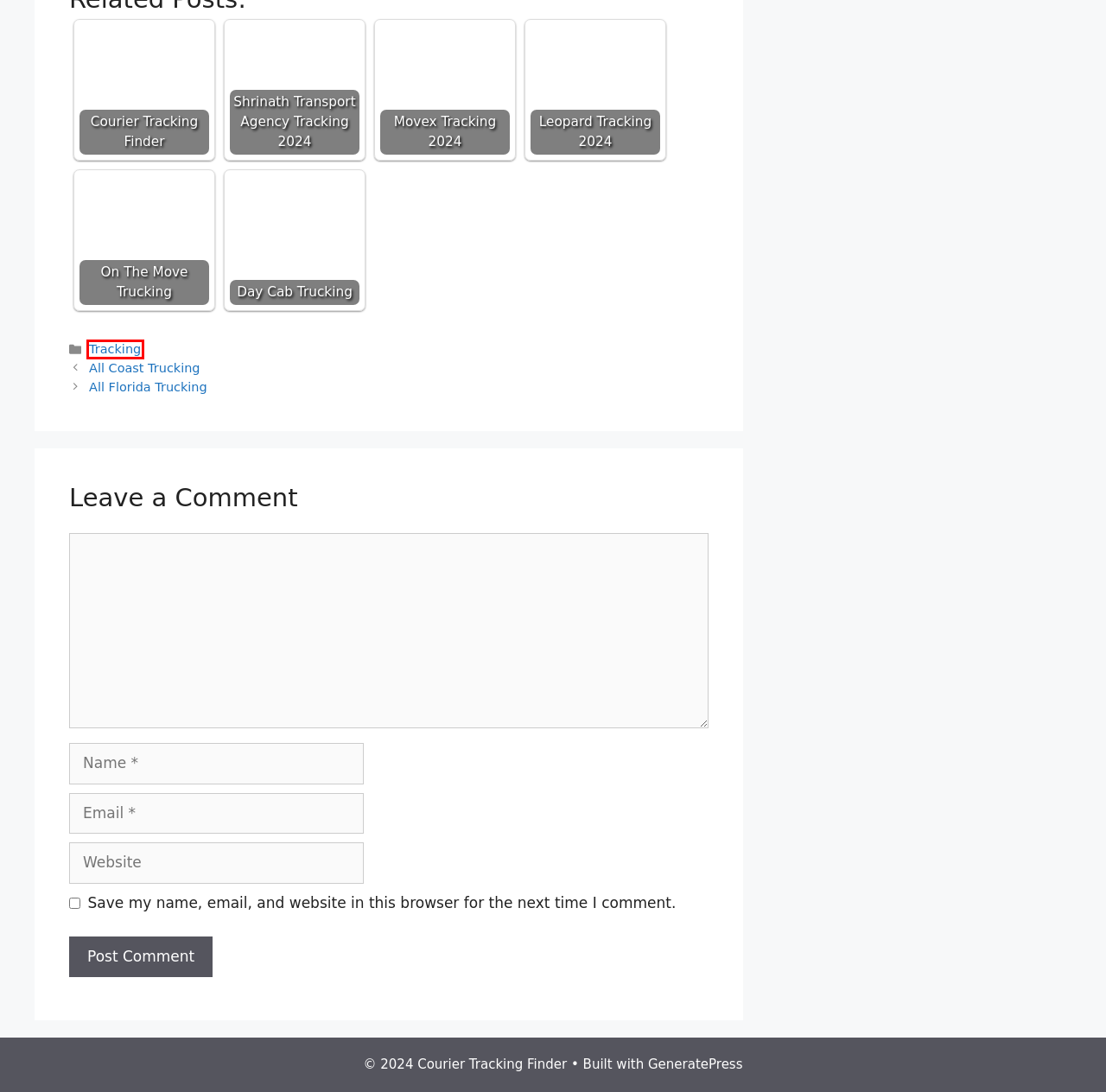Given a screenshot of a webpage with a red bounding box highlighting a UI element, choose the description that best corresponds to the new webpage after clicking the element within the red bounding box. Here are your options:
A. Day Cab Trucking
B. All Florida Trucking
C. Tracking
D. Shrinath Transport Agency Tracking 2024
E. Movex Tracking 2024
F. DBL Trucking
G. All Coast Trucking
H. On The Move Trucking

C